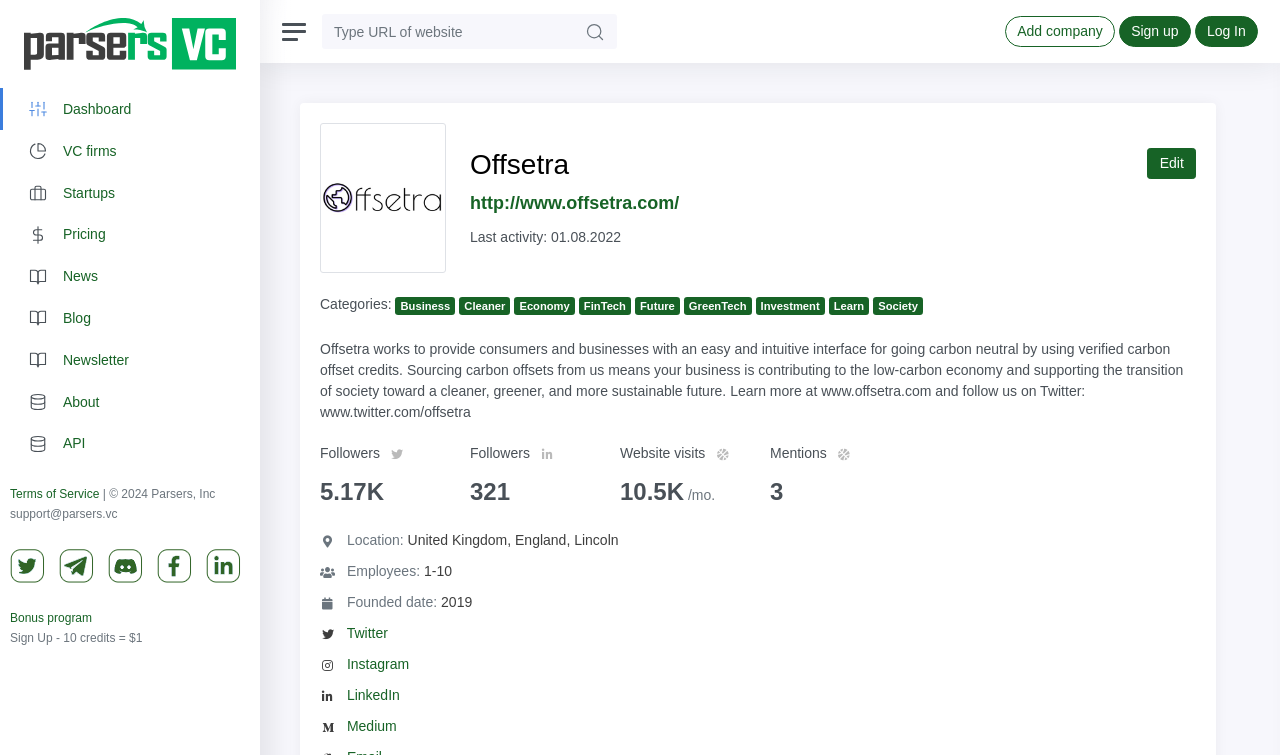Find and specify the bounding box coordinates that correspond to the clickable region for the instruction: "Sign up for an account".

[0.874, 0.021, 0.93, 0.062]